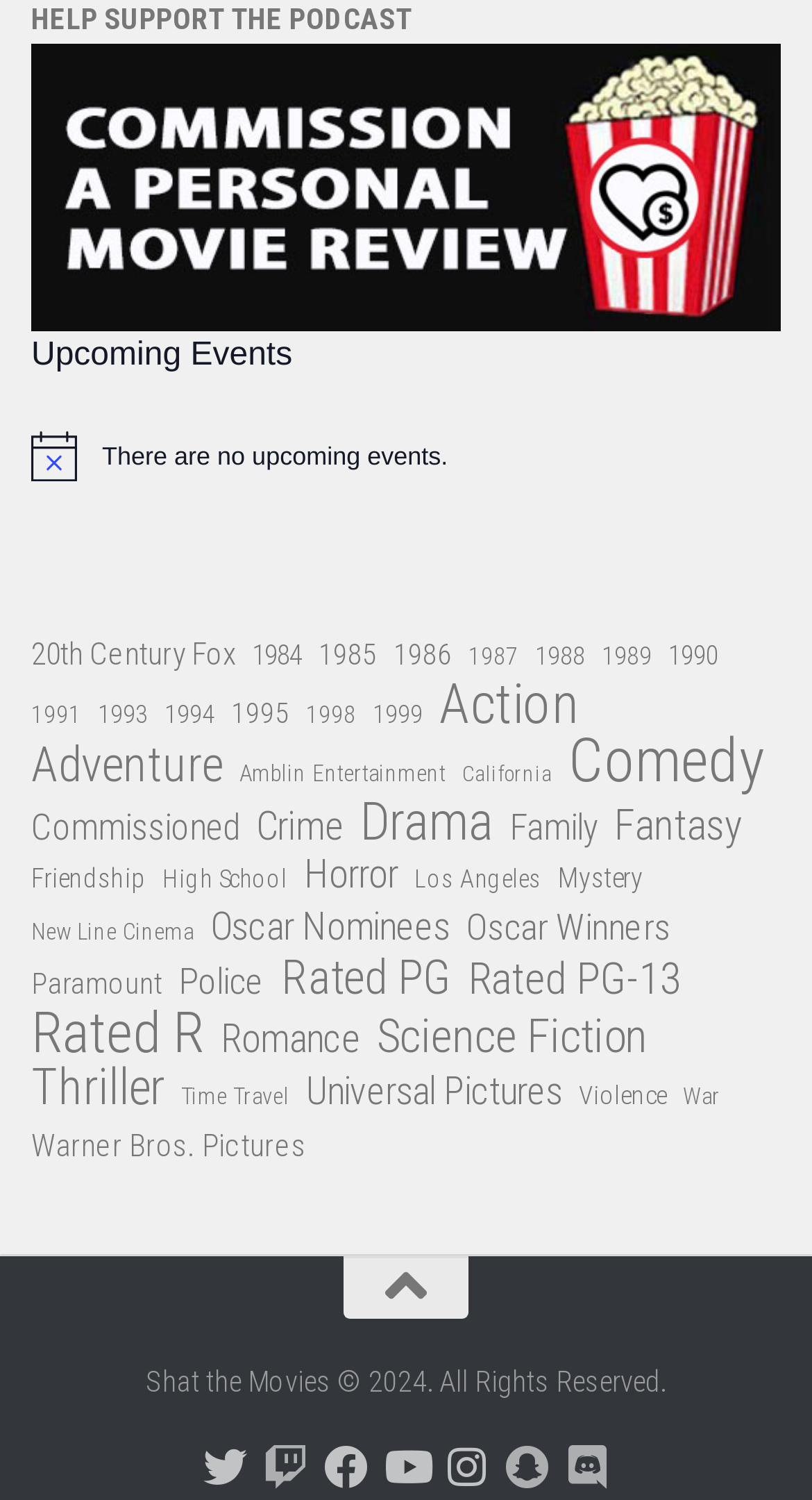Use one word or a short phrase to answer the question provided: 
How many links are there on this webpage?

256